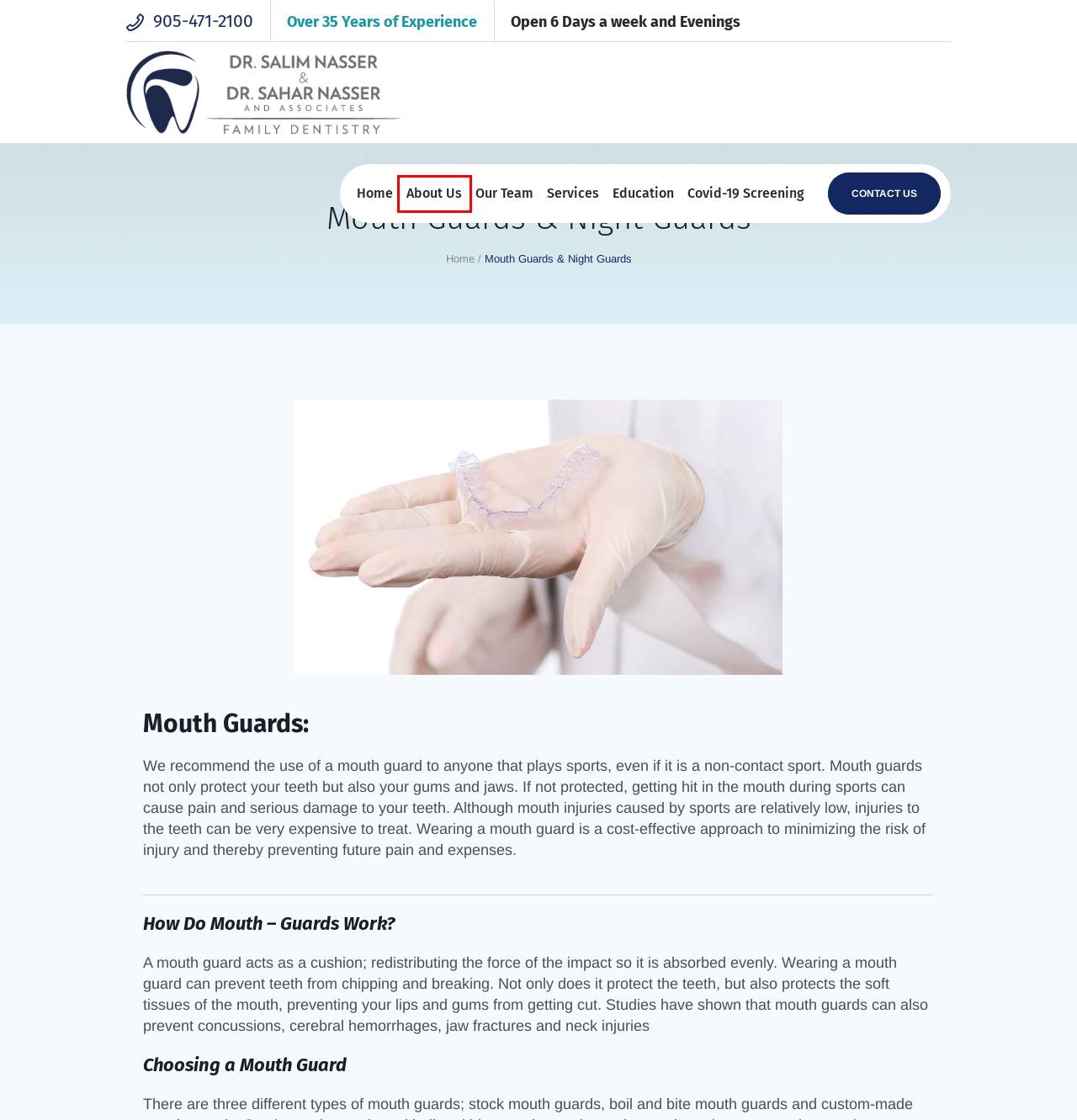You are given a screenshot of a webpage with a red bounding box around an element. Choose the most fitting webpage description for the page that appears after clicking the element within the red bounding box. Here are the candidates:
A. Treatment for Gum Disease - Dr. Salim Nasser | Dentists in Markham - Dental Fillings - Root Canal
B. About Us - Dr. Salim Nasser | Dentists in Markham - Dental Fillings - Root Canal
C. Contact Us – Dr. Salim Nasser | Dentists in Markham – Dental Fillings – Root Canal
D. Patient Screening Form - Dr. Salim Nasser | Dentists in Markham - Dental Fillings - Root Canal
E. Education – Dr. Salim Nasser | Dentists in Markham – Dental Fillings – Root Canal
F. Our Team – Dr. Salim Nasser | Dentists in Markham – Dental Fillings – Root Canal
G. Dr. Salim Nasser – Dr. Salim Nasser | Dentists in Markham – Dental Fillings – Root Canal
H. Services – Dr. Salim Nasser | Dentists in Markham – Dental Fillings – Root Canal

B